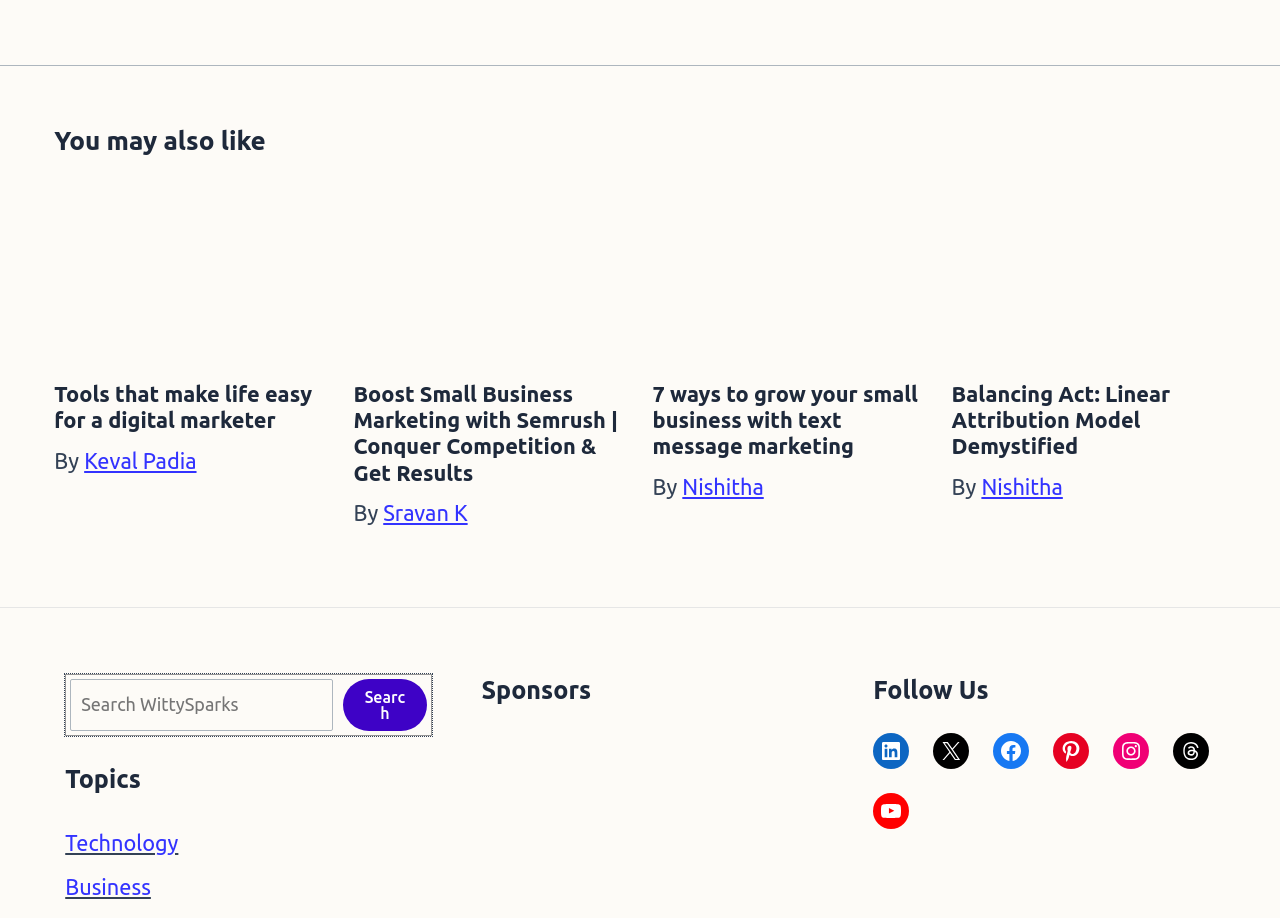Locate the bounding box coordinates of the element I should click to achieve the following instruction: "View WittySparks YouTube Channel".

[0.682, 0.864, 0.71, 0.903]